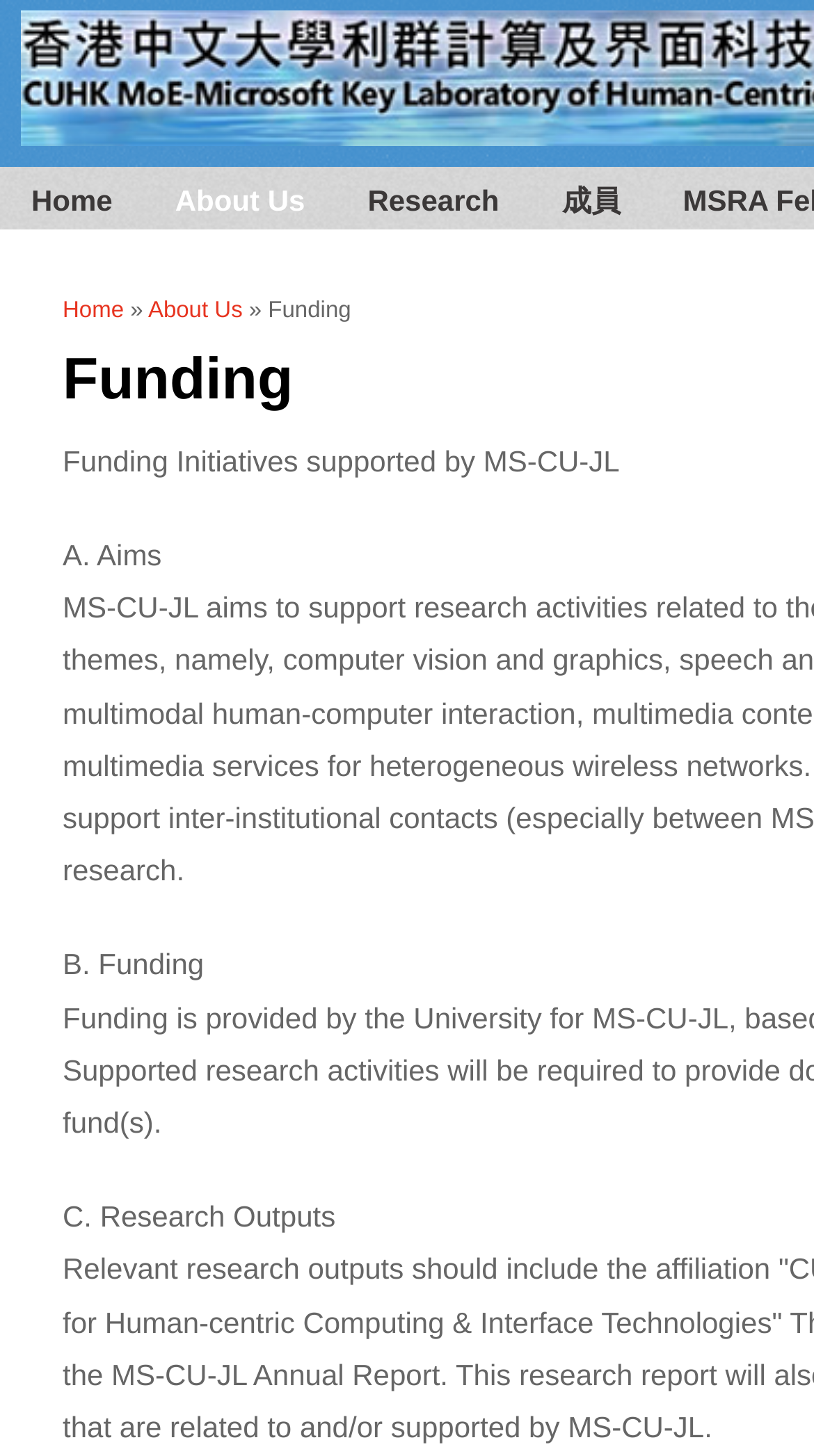Find the coordinates for the bounding box of the element with this description: "成員".

[0.652, 0.115, 0.8, 0.16]